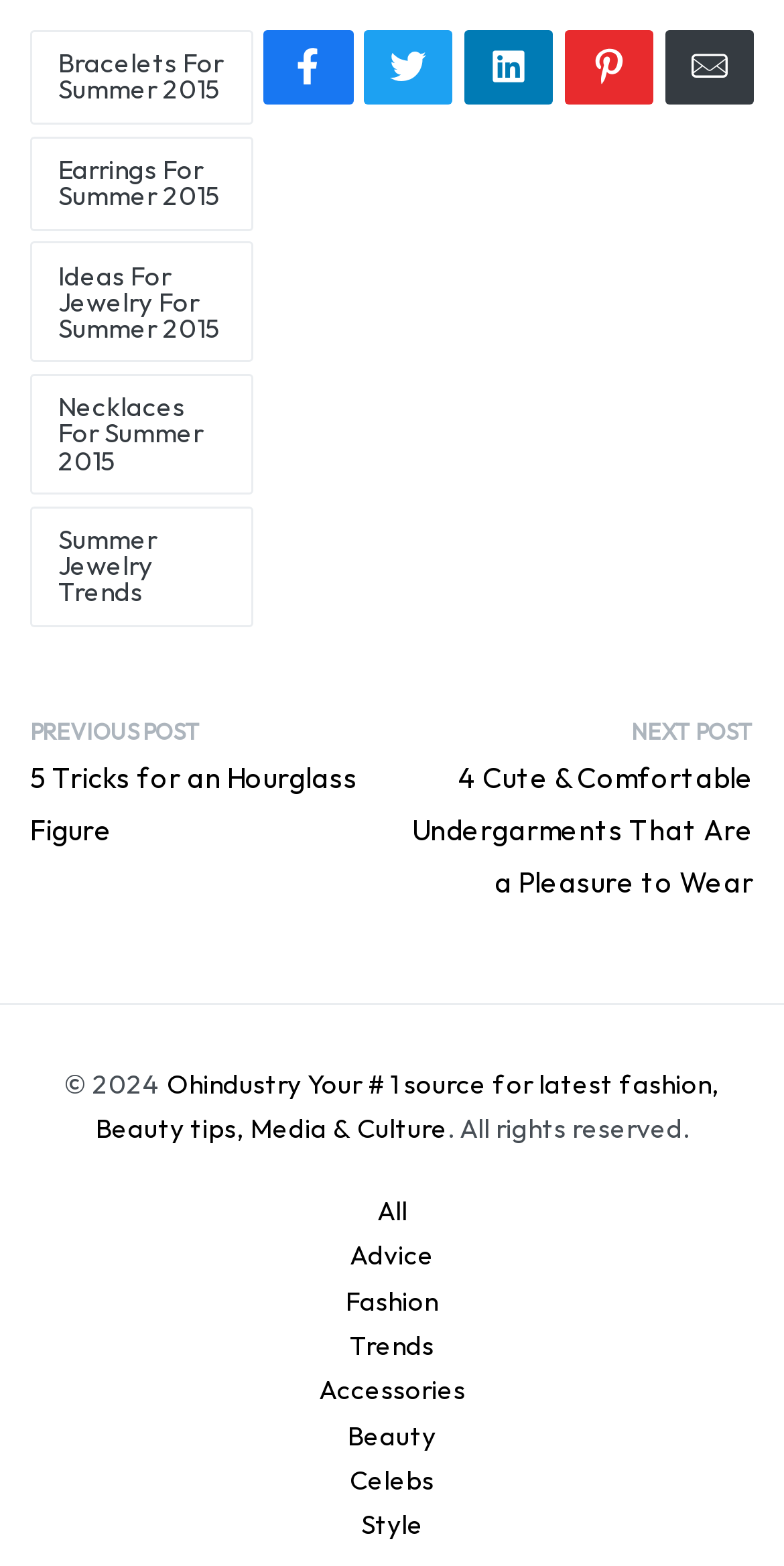Respond to the following query with just one word or a short phrase: 
How many navigation links are available in the footer?

7